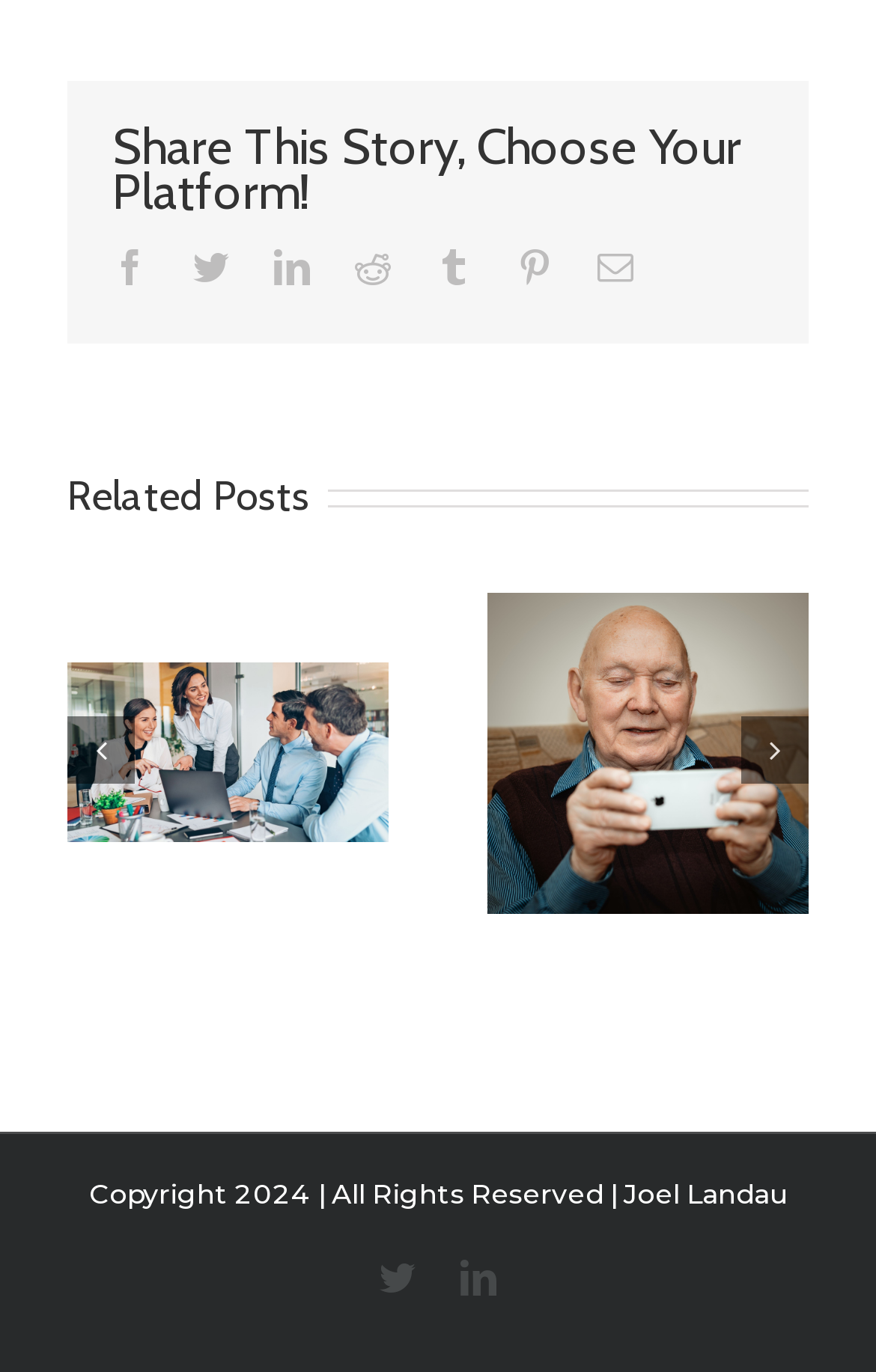Who is the copyright holder of the webpage?
Answer the question with a single word or phrase, referring to the image.

Joel Landau